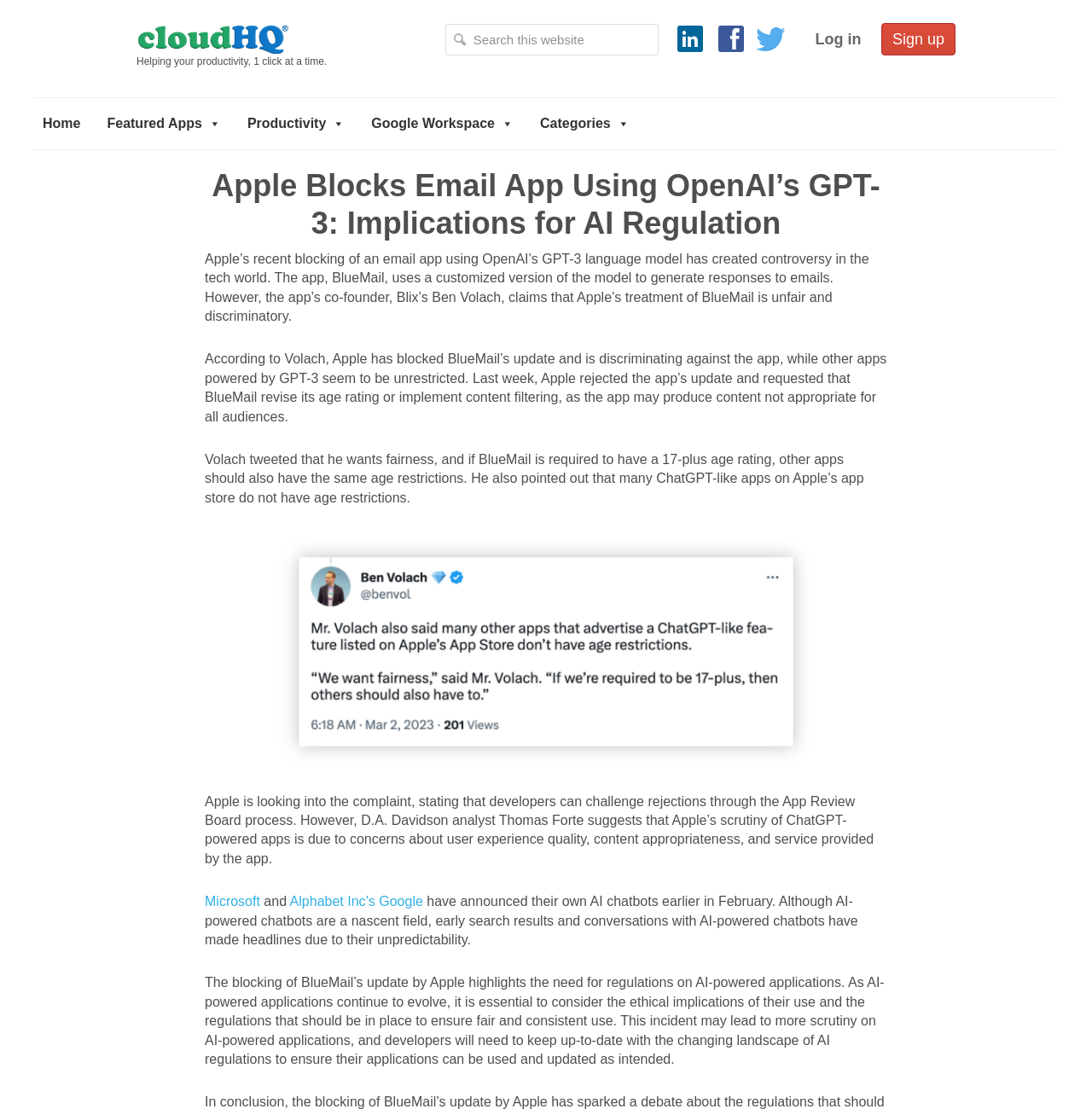Produce an extensive caption that describes everything on the webpage.

The webpage is an article discussing the implications of Apple's block on an email app that uses OpenAI's GPT-3 language model and the need for AI regulation in applications. 

At the top left of the page, there is a link to the website's homepage, "cloudHQ", accompanied by a tagline "Helping your productivity, 1 click at a time." Next to it, there is a search bar with a placeholder text "Search this website" and a search button. 

On the top right, there are social media links to LinkedIn, Facebook, and Twitter, followed by links to "Log in" and "Sign up". 

Below the top section, there is a main navigation menu with links to "Home", "Featured Apps", "Productivity", "Google Workspace", and "Categories". The "Categories" link has a dropdown menu.

The main content of the article is divided into several paragraphs, with headings and static text describing the controversy surrounding Apple's blocking of the email app BlueMail, which uses a customized version of OpenAI's GPT-3 language model. The article quotes the app's co-founder, Ben Volach, and mentions Apple's response to the complaint. 

There are also links to "Microsoft" and "Alphabet Inc's Google" within the article, which are mentioned as companies that have announced their own AI chatbots. The article concludes by highlighting the need for regulations on AI-powered applications and the importance of considering the ethical implications of their use.

Overall, the webpage has a clean layout with a focus on the main article content, accompanied by a navigation menu and social media links at the top.